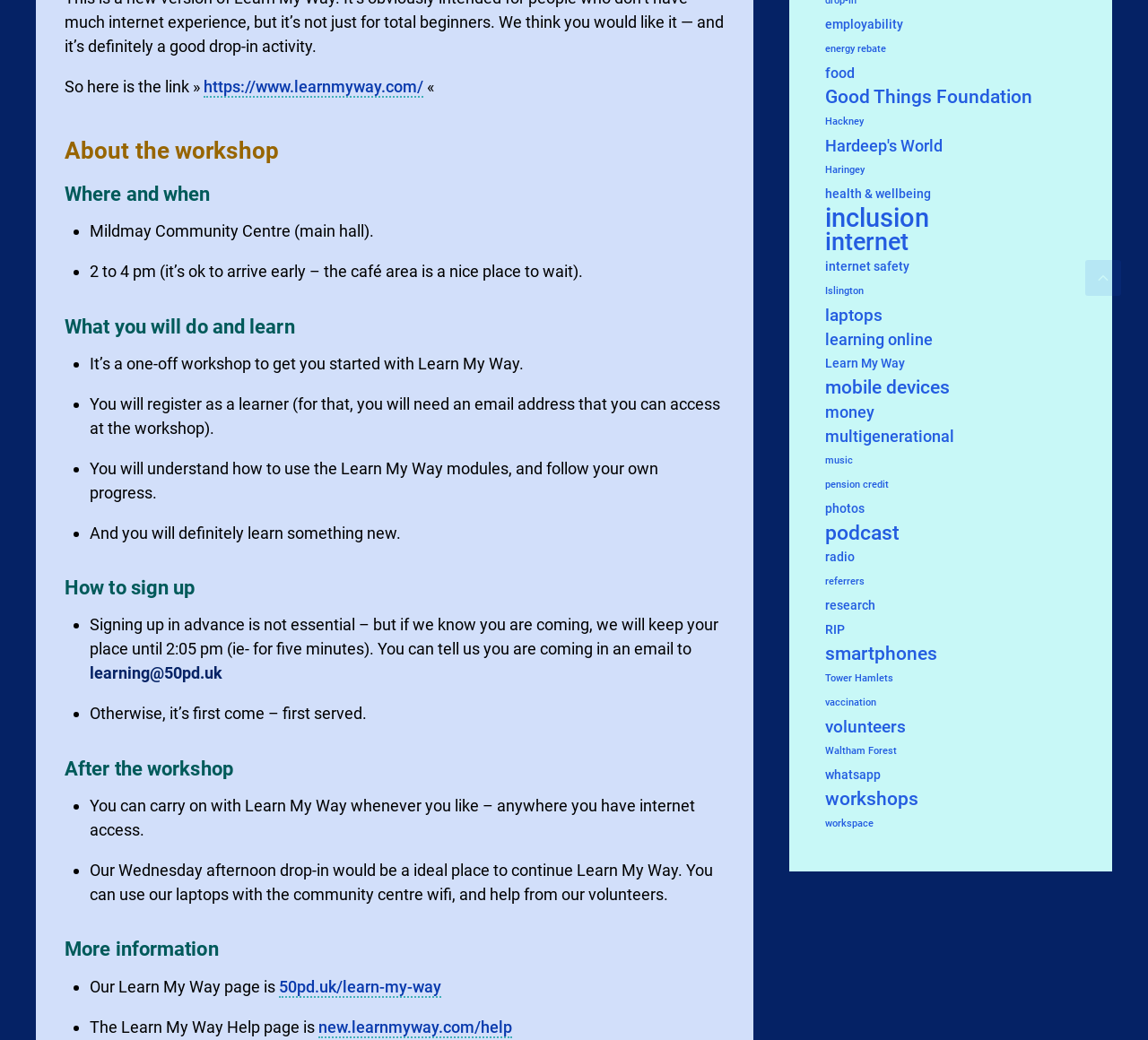Can you determine the bounding box coordinates of the area that needs to be clicked to fulfill the following instruction: "Click the link to learn more about the workshop"?

[0.177, 0.074, 0.369, 0.094]